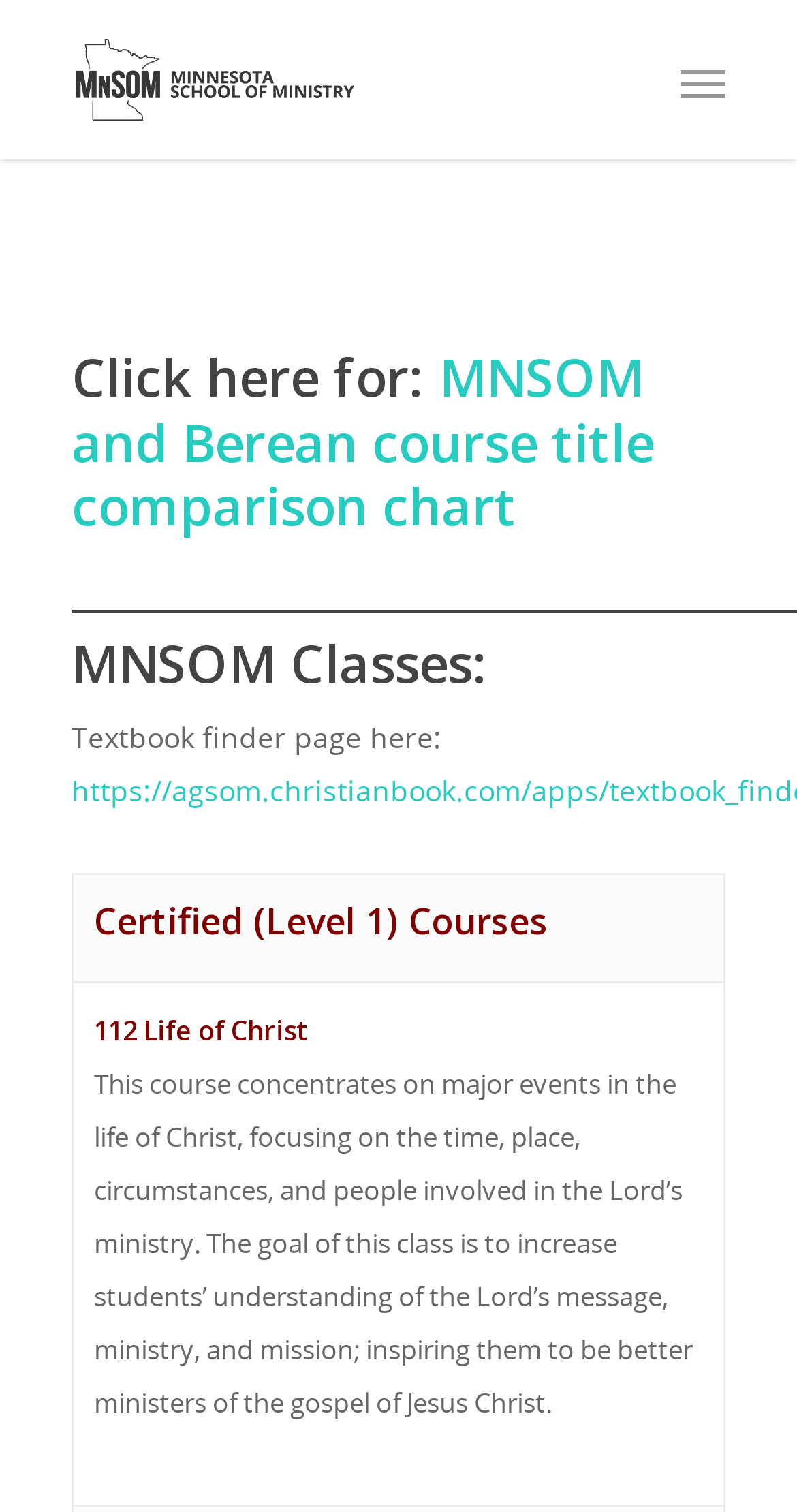Provide a single word or phrase to answer the given question: 
What is the goal of the '112 Life of Christ' course?

To inspire better ministers